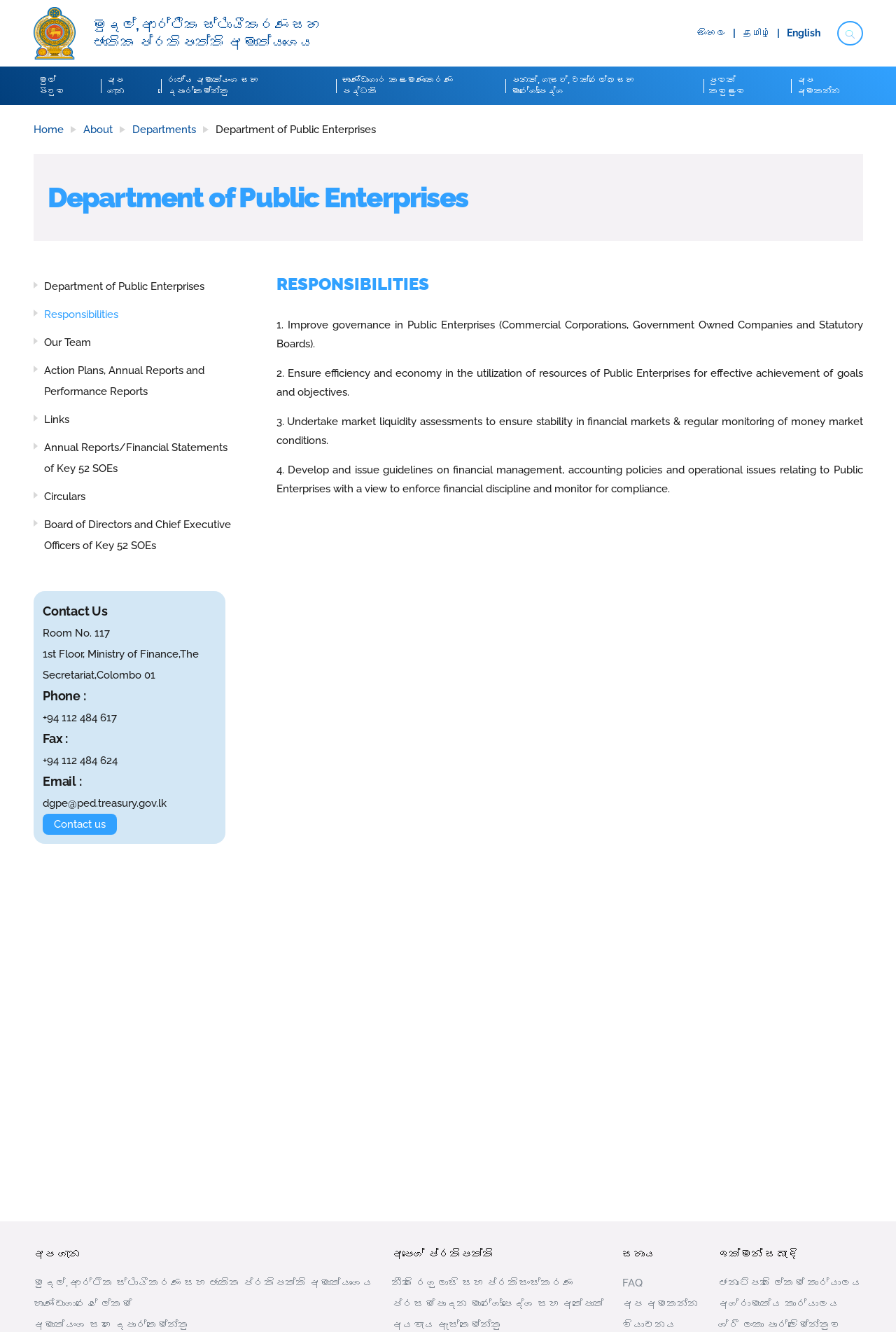Can you specify the bounding box coordinates of the area that needs to be clicked to fulfill the following instruction: "Click the 'Home' link"?

[0.037, 0.089, 0.071, 0.105]